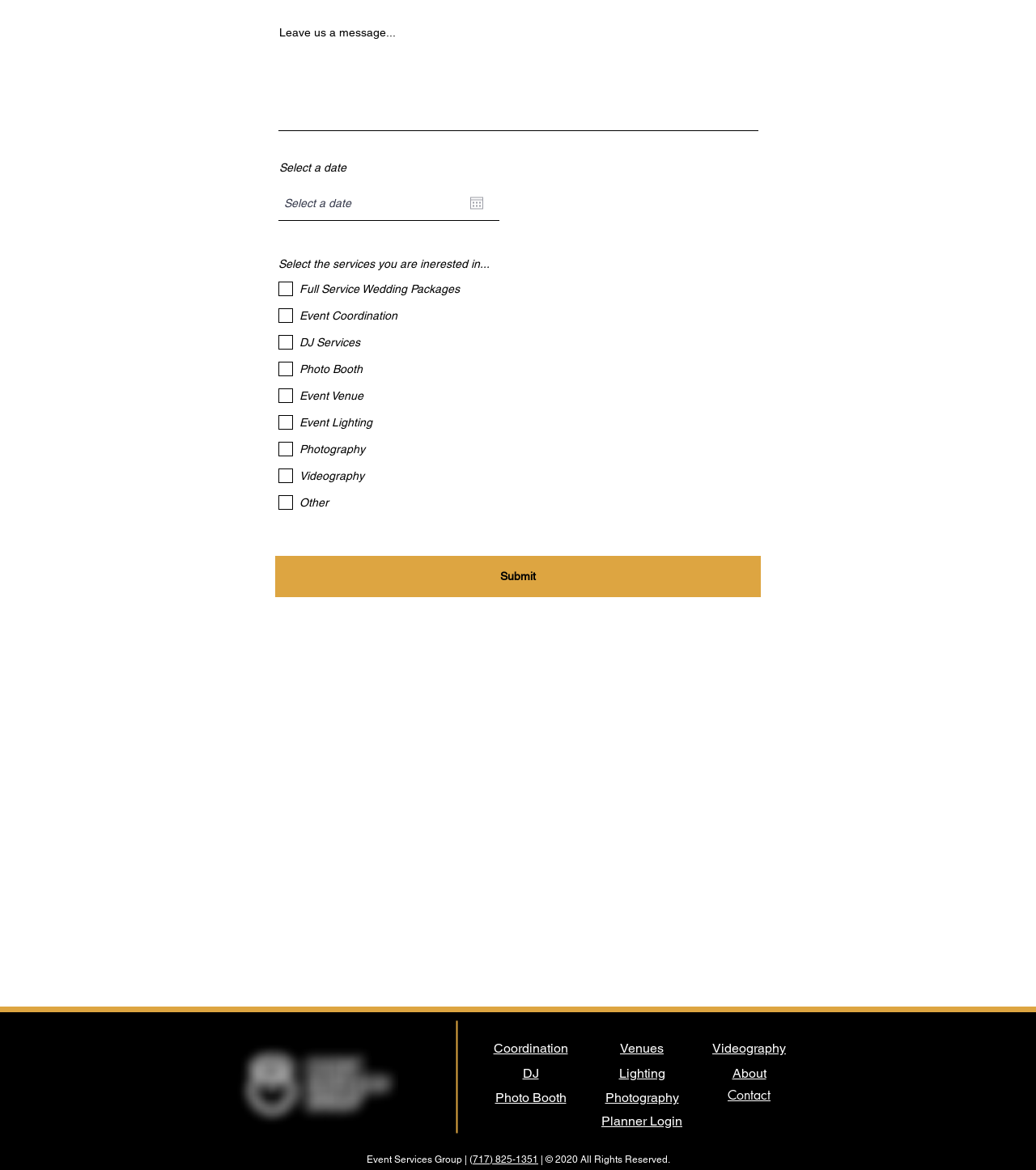Bounding box coordinates should be in the format (top-left x, top-left y, bottom-right x, bottom-right y) and all values should be floating point numbers between 0 and 1. Determine the bounding box coordinate for the UI element described as: Photography

[0.584, 0.932, 0.655, 0.945]